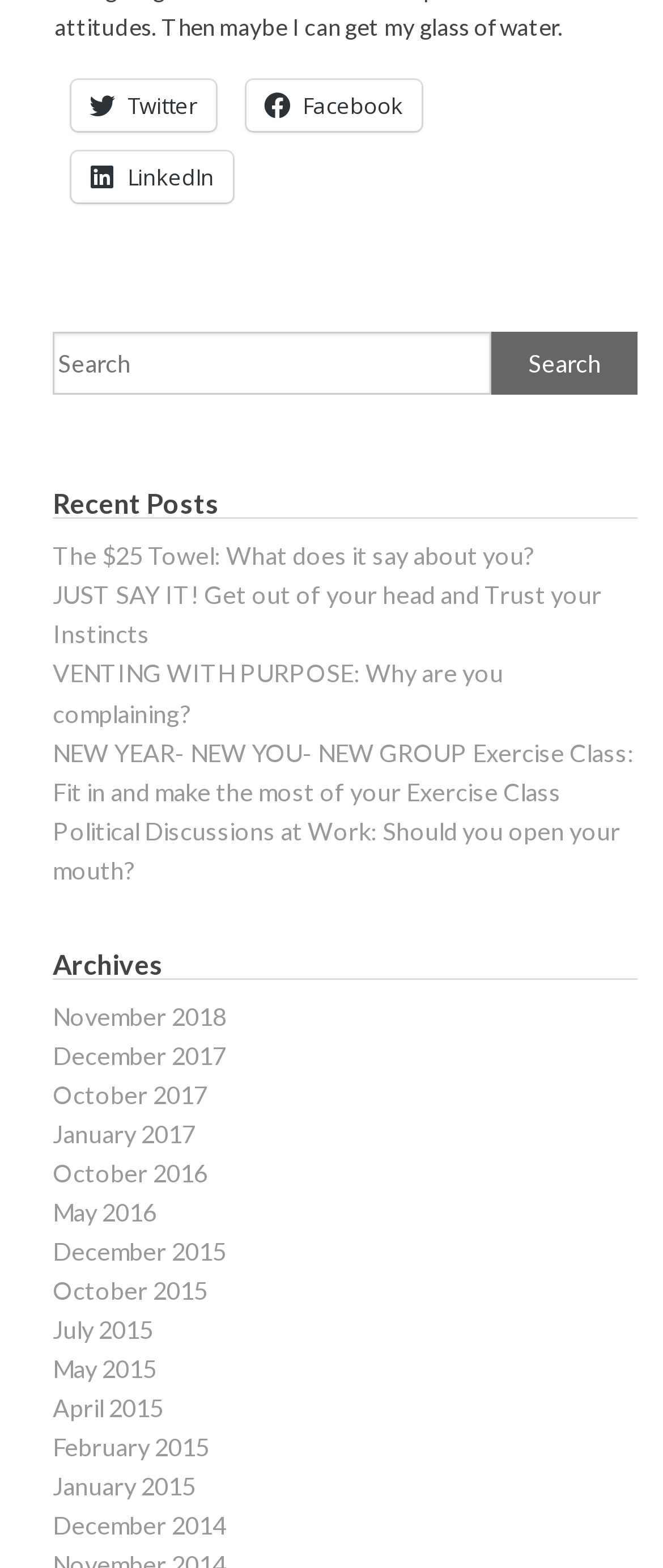Please determine the bounding box coordinates of the element's region to click for the following instruction: "Visit Twitter page".

[0.108, 0.051, 0.326, 0.084]